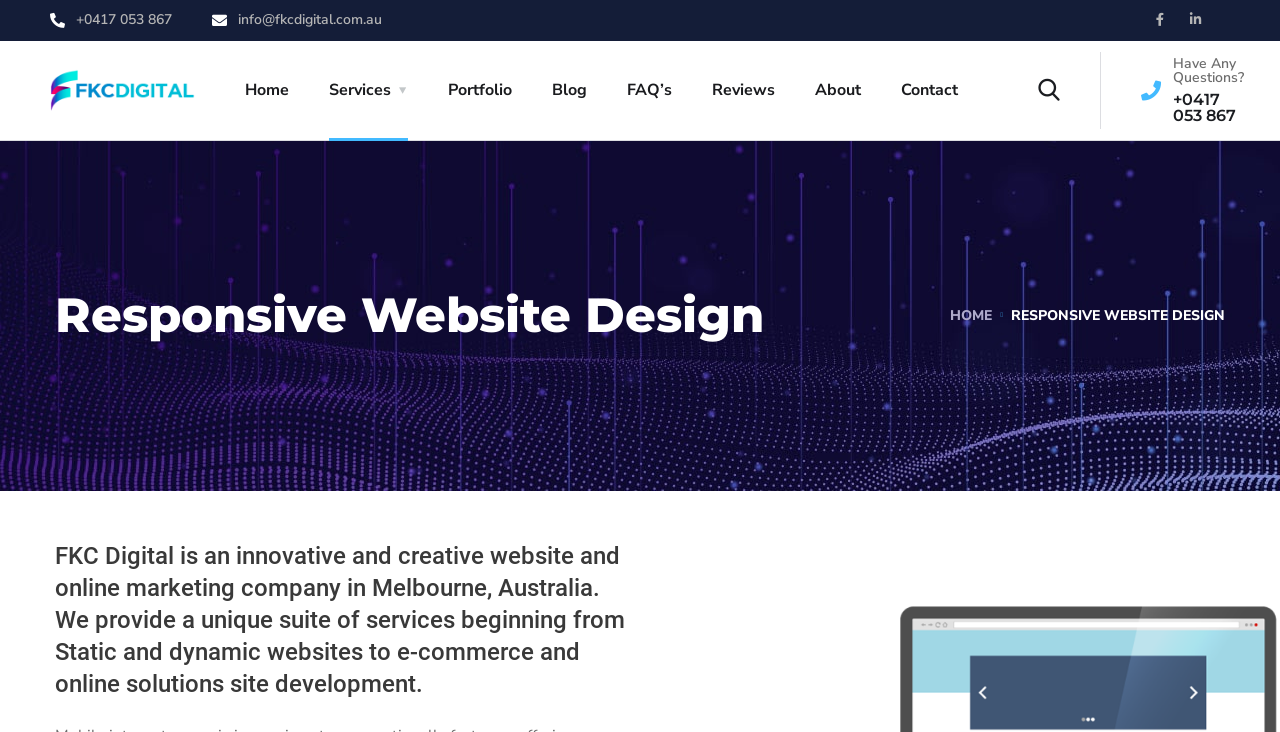Provide the bounding box coordinates in the format (top-left x, top-left y, bottom-right x, bottom-right y). All values are floating point numbers between 0 and 1. Determine the bounding box coordinate of the UI element described as: Blog

[0.431, 0.056, 0.459, 0.192]